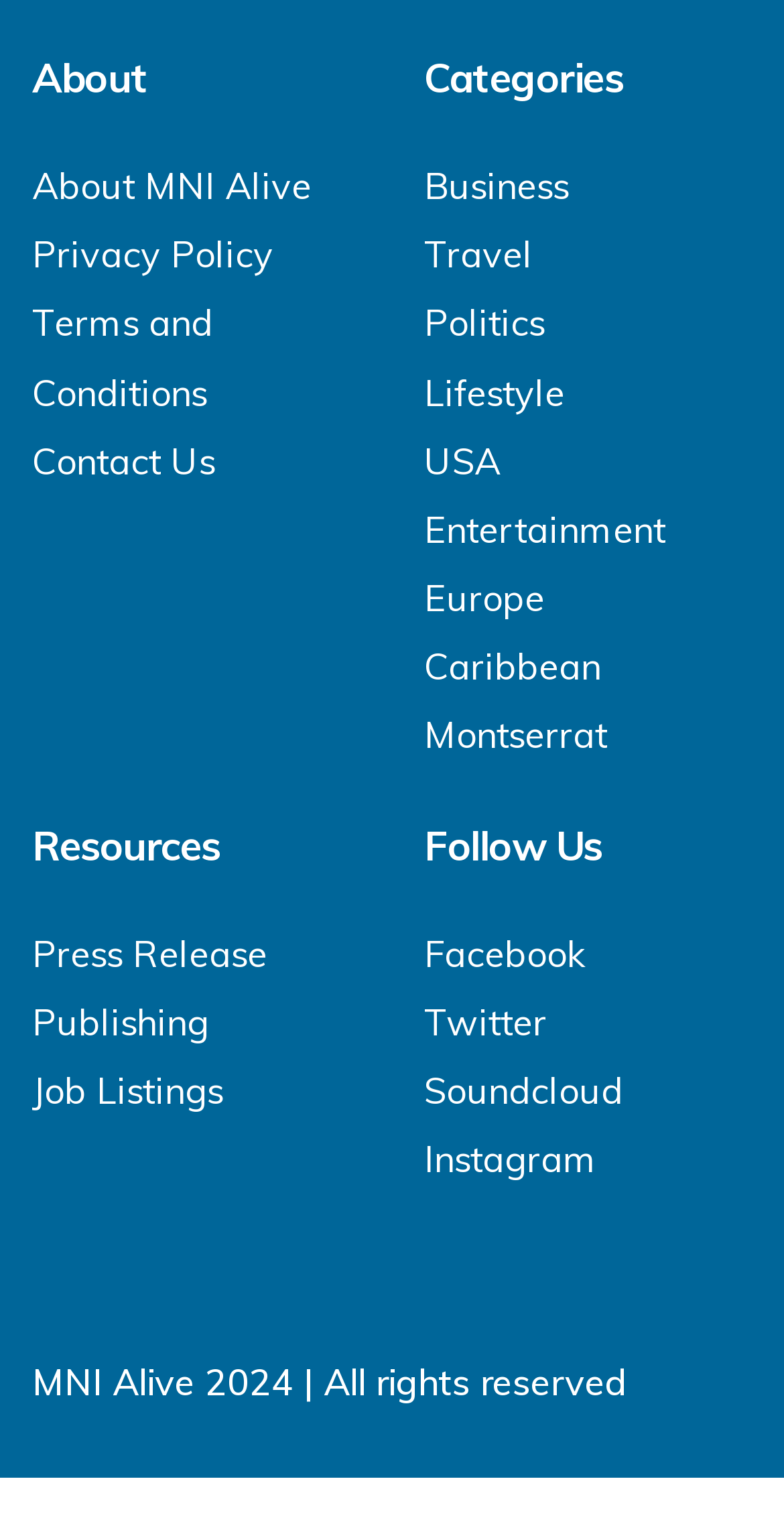Identify the bounding box coordinates of the clickable section necessary to follow the following instruction: "go to About MNI Alive page". The coordinates should be presented as four float numbers from 0 to 1, i.e., [left, top, right, bottom].

[0.041, 0.106, 0.397, 0.137]